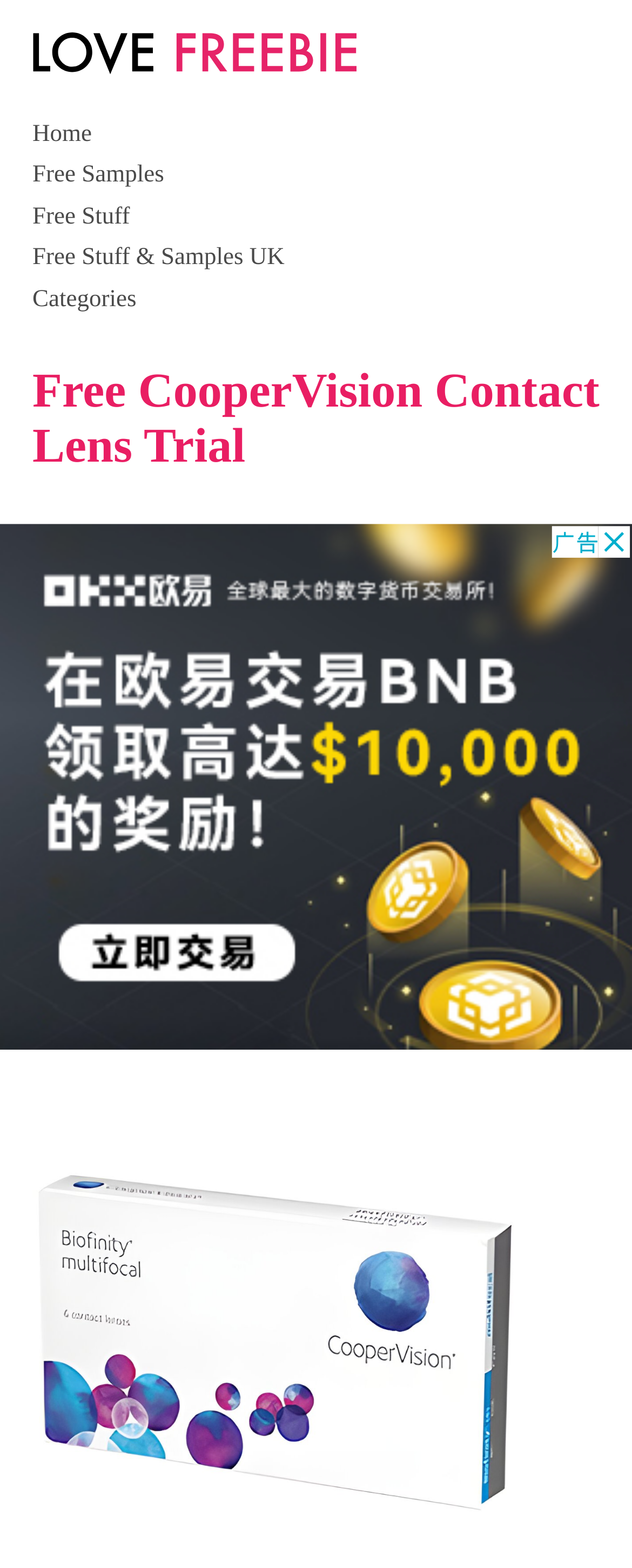Describe all significant elements and features of the webpage.

The webpage is about a free trial offer for CooperVision contact lenses and free samples by mail. At the top left corner, there is a logo of "Love Freebie" with a link to the website's homepage. Next to the logo, there are several navigation links, including "Home", "Free Samples", "Free Stuff", "Free Stuff & Samples UK", and "Categories". 

Below the navigation links, there is a prominent heading that reads "Free CooperVision Contact Lens Trial". Underneath the heading, there is a large advertisement iframe that takes up most of the page's width and a significant portion of its height.